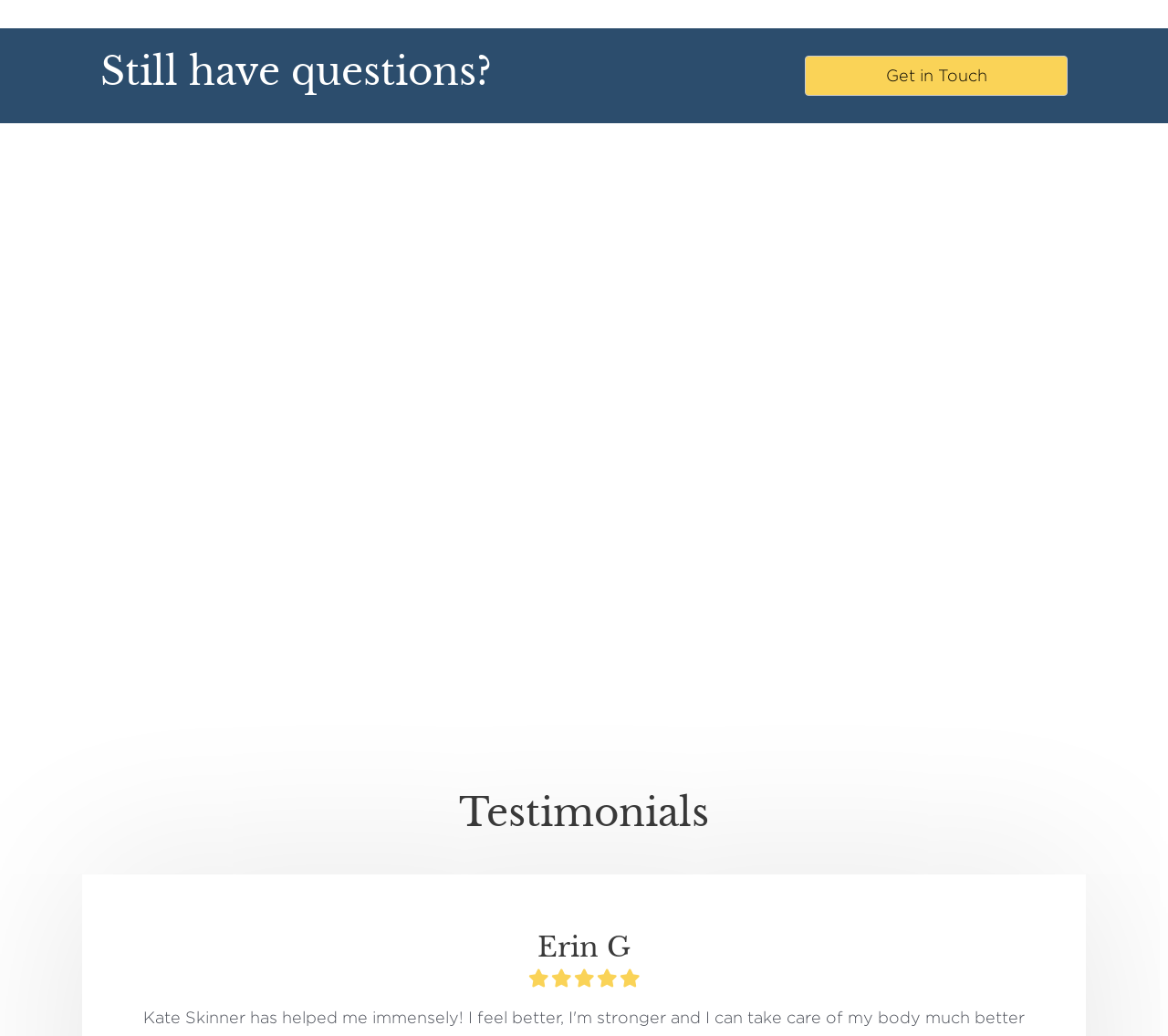Specify the bounding box coordinates of the area to click in order to follow the given instruction: "Learn more about the hypermobility solution."

[0.439, 0.614, 0.561, 0.646]